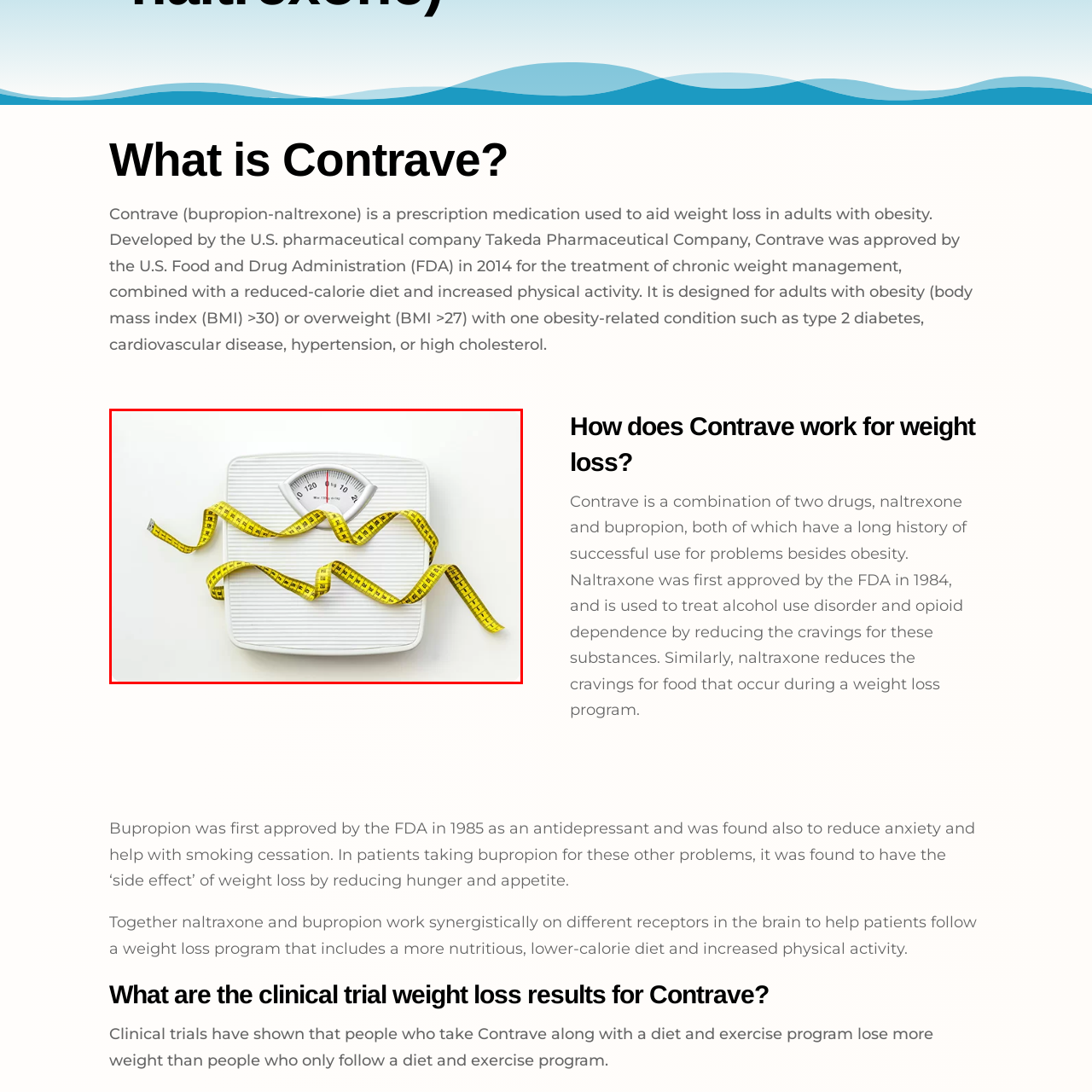What is the purpose of Contrave medication?
Carefully examine the image within the red bounding box and provide a detailed answer to the question.

The purpose of Contrave medication, which is a combination of naltrexone and bupropion, is to assist in weight management, particularly for adults with obesity, through a structured program involving dietary changes and increased physical activity, as mentioned in the caption.